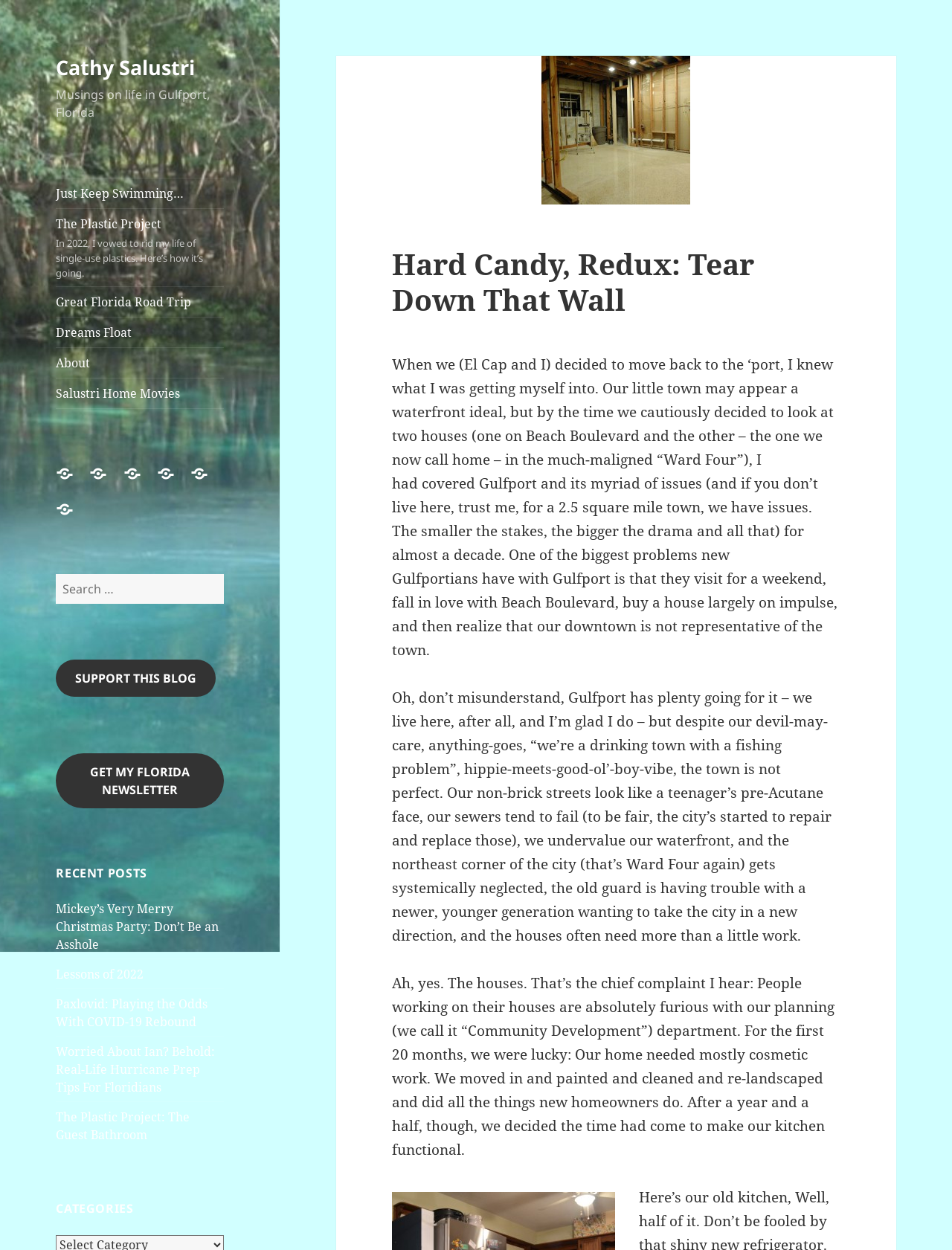What is the purpose of the search box?
Please respond to the question thoroughly and include all relevant details.

The purpose of the search box can be inferred from its location and the text 'Search for:' next to it, suggesting that the search box is intended for searching for blog posts on the website.